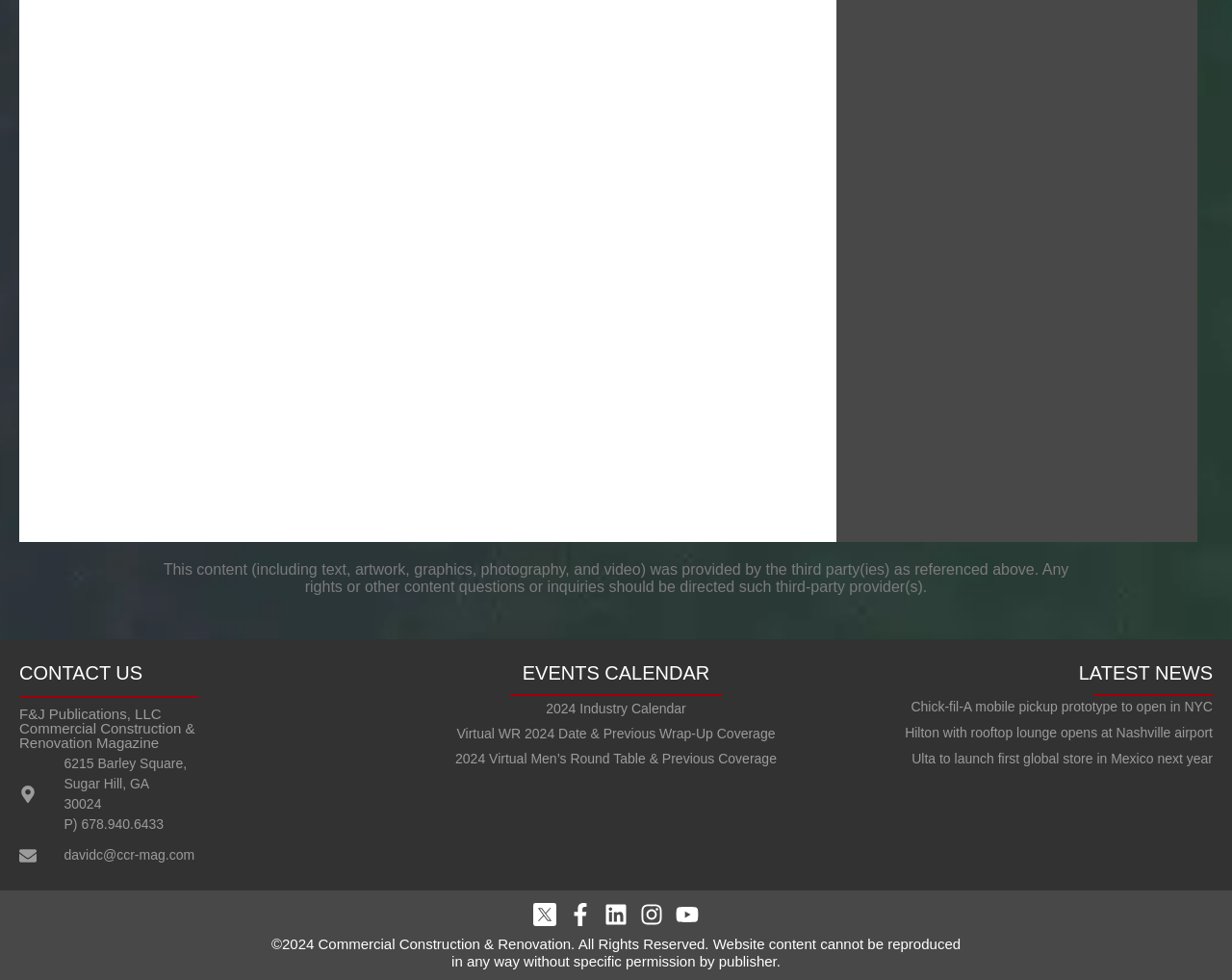Give the bounding box coordinates for this UI element: "Youtube". The coordinates should be four float numbers between 0 and 1, arranged as [left, top, right, bottom].

[0.548, 0.921, 0.567, 0.945]